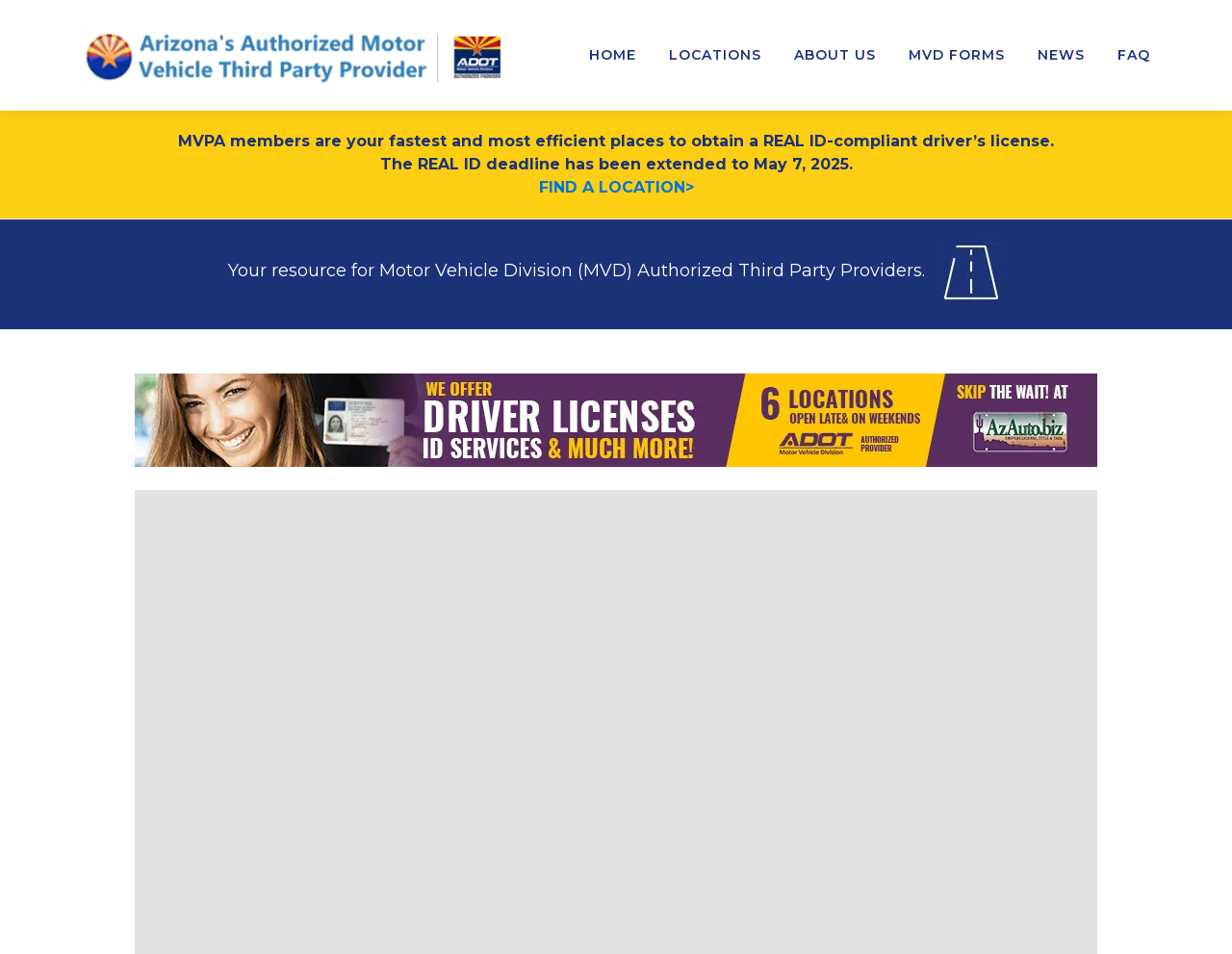Please find the bounding box coordinates of the clickable region needed to complete the following instruction: "Learn about 'Gardens in the Ancient Near East'". The bounding box coordinates must consist of four float numbers between 0 and 1, i.e., [left, top, right, bottom].

None